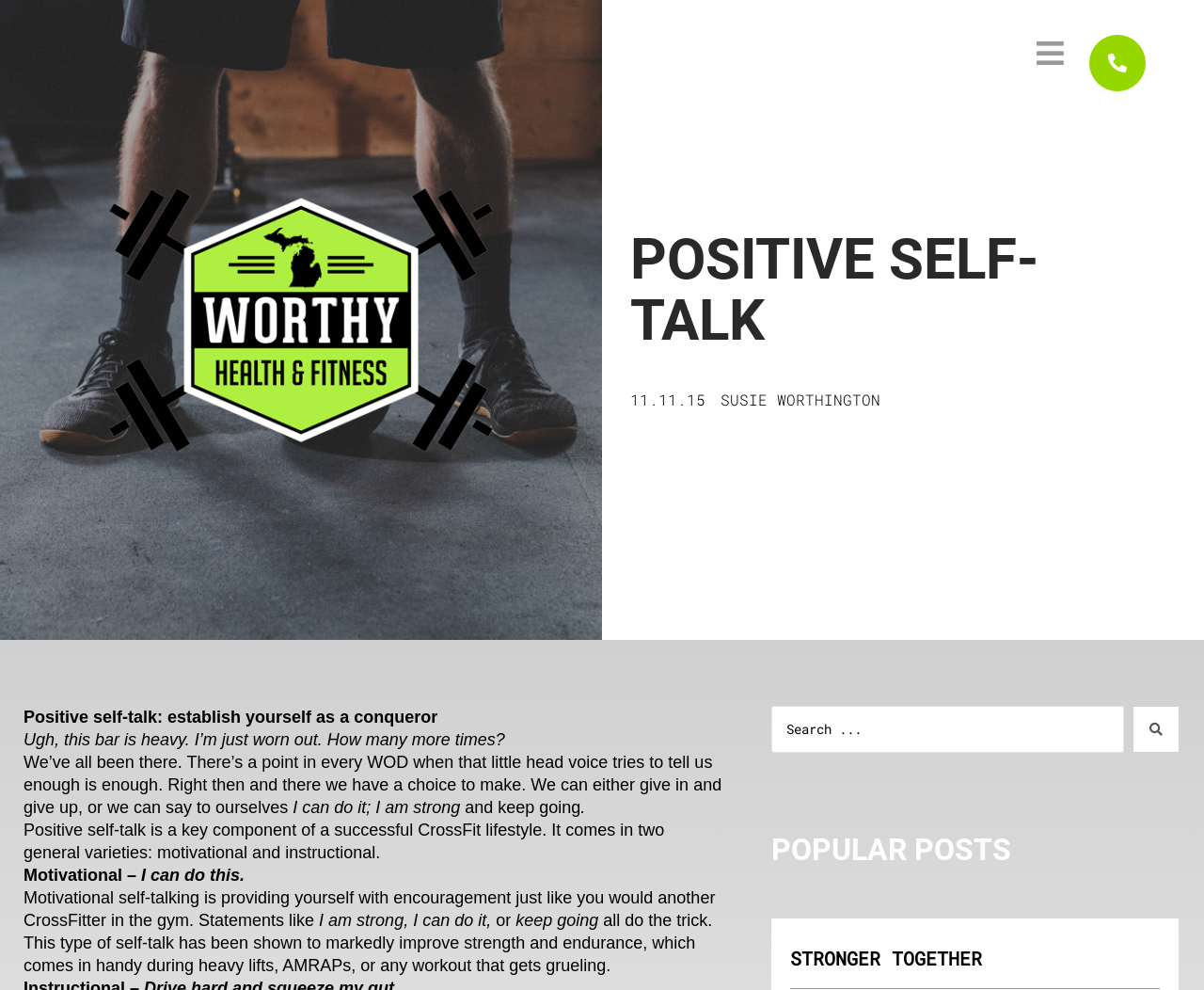Offer an extensive depiction of the webpage and its key elements.

The webpage is about positive self-talk in the context of CrossFit and fitness. At the top, there is a logo of Worthy Health & Fitness, accompanied by a link to the website. Below the logo, there is a heading "POSITIVE SELF-TALK" in a prominent position. 

To the right of the heading, there is a timestamp "11.11.15" and the author's name "SUSIE WORTHINGTON". 

The main content of the webpage is a series of paragraphs discussing the importance of positive self-talk in CrossFit. The text starts with a relatable scenario, then explains how positive self-talk can help in overcoming challenges during workouts. It highlights two types of positive self-talk: motivational and instructional. 

The motivational self-talk is about providing encouragement to oneself, similar to how one would encourage another CrossFitter in the gym. Examples of motivational self-talk phrases are provided, such as "I can do this" and "I am strong, I can do it". 

The text also explains how this type of self-talk can improve strength and endurance during heavy lifts and grueling workouts. 

At the bottom of the page, there is a search bar with a submit button, allowing users to search for specific content. Below the search bar, there is a heading "POPULAR POSTS" and an article titled "STRONGER TOGETHER" with a link to read more.